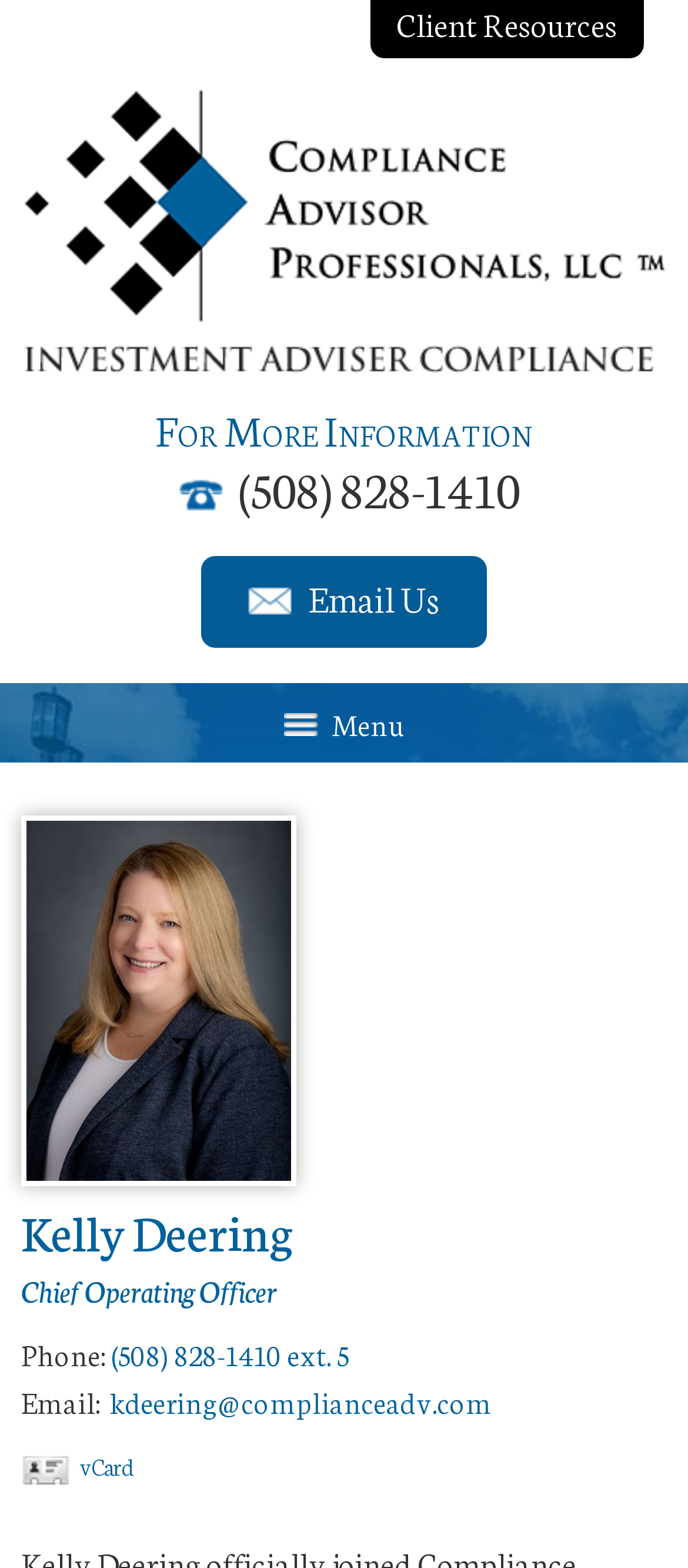Using floating point numbers between 0 and 1, provide the bounding box coordinates in the format (top-left x, top-left y, bottom-right x, bottom-right y). Locate the UI element described here: (508) 828-1410 ext. 5

[0.162, 0.85, 0.508, 0.876]